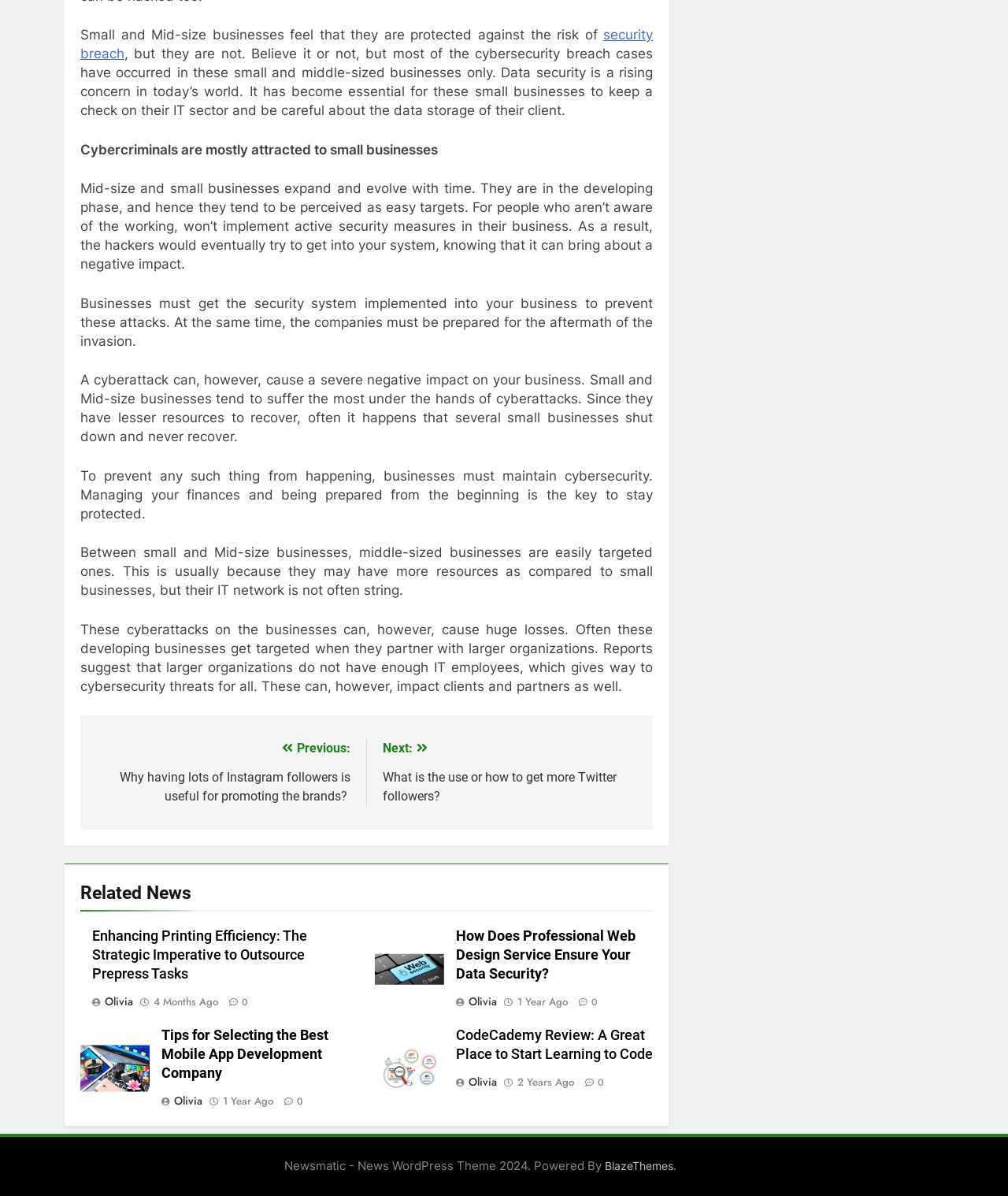Show the bounding box coordinates of the region that should be clicked to follow the instruction: "Visit BlazeThemes."

[0.6, 0.969, 0.668, 0.98]